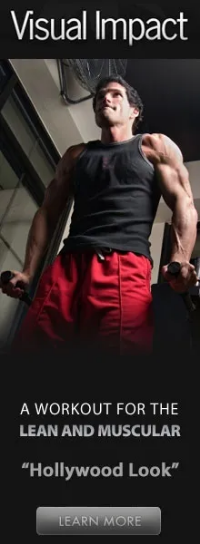What is the environment suggested by the background of the image?
Please provide a full and detailed response to the question.

The background of the image suggests a gym environment, which enhances the focus on physical training and reinforces the theme of building a lean and muscular physique.